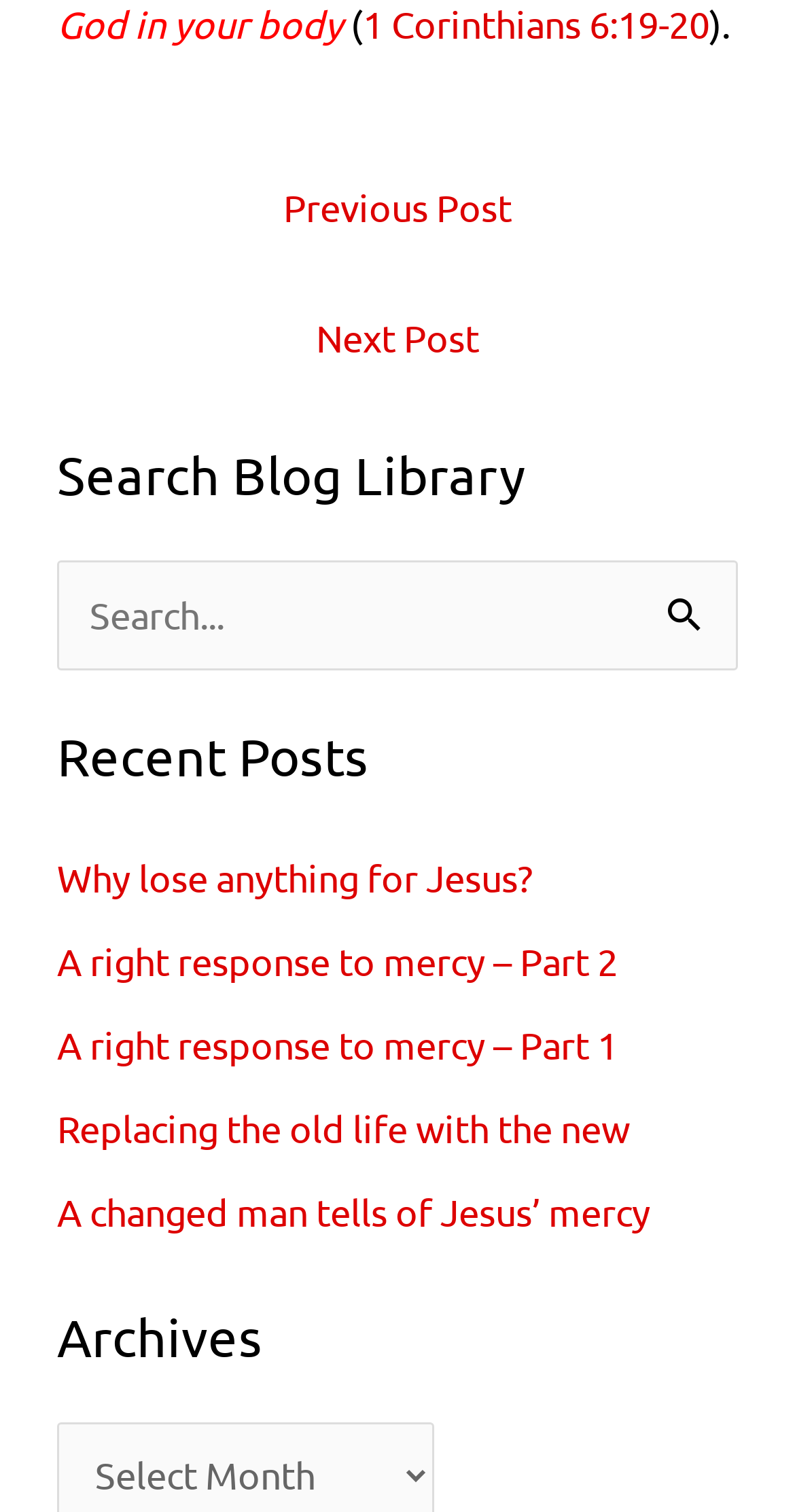Identify the bounding box coordinates of the region I need to click to complete this instruction: "Click 'Next Post'".

[0.049, 0.197, 0.951, 0.255]